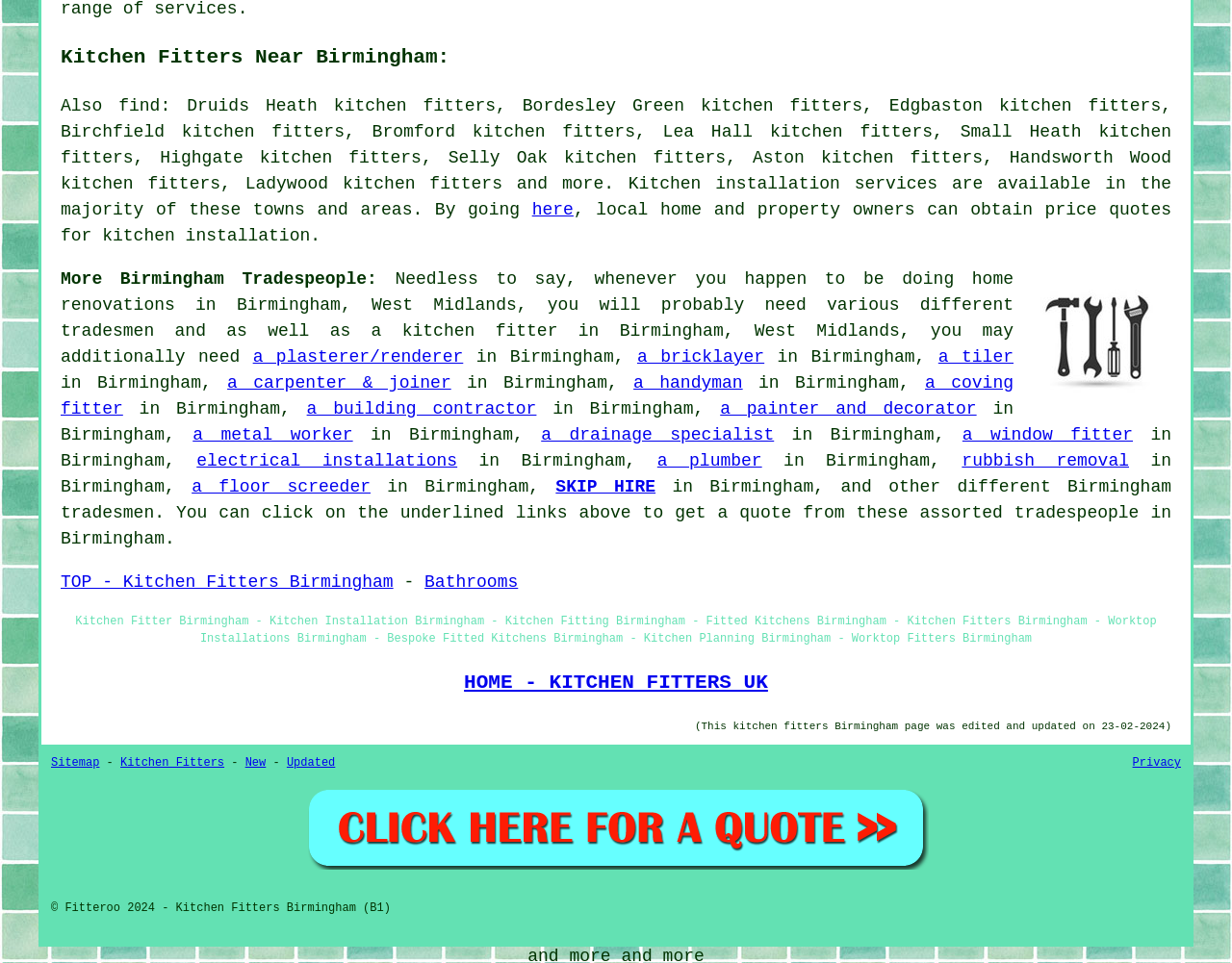Locate the bounding box coordinates of the element that should be clicked to execute the following instruction: "get a quote for kitchen installation".

[0.432, 0.208, 0.466, 0.228]